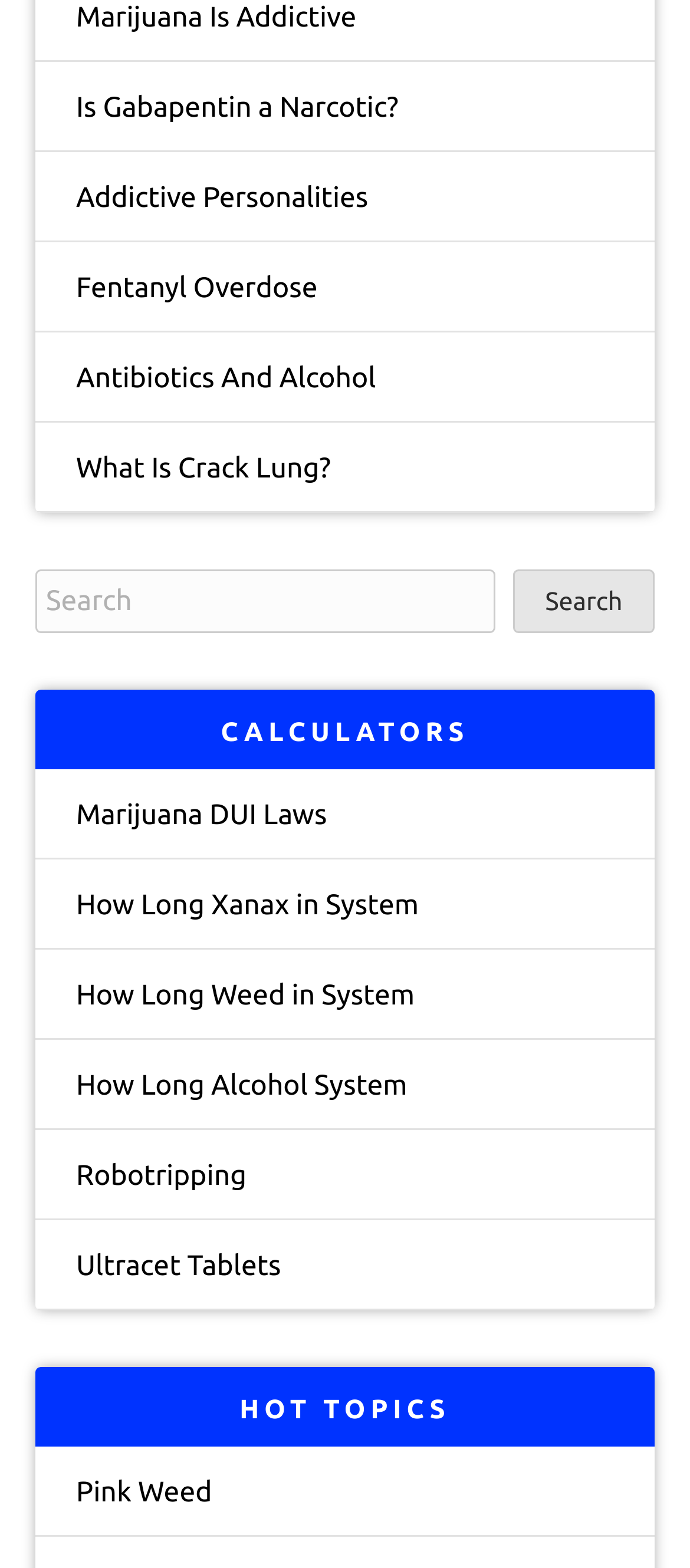Locate the bounding box coordinates of the clickable area to execute the instruction: "Check 'Fentanyl Overdose'". Provide the coordinates as four float numbers between 0 and 1, represented as [left, top, right, bottom].

[0.051, 0.154, 0.949, 0.211]